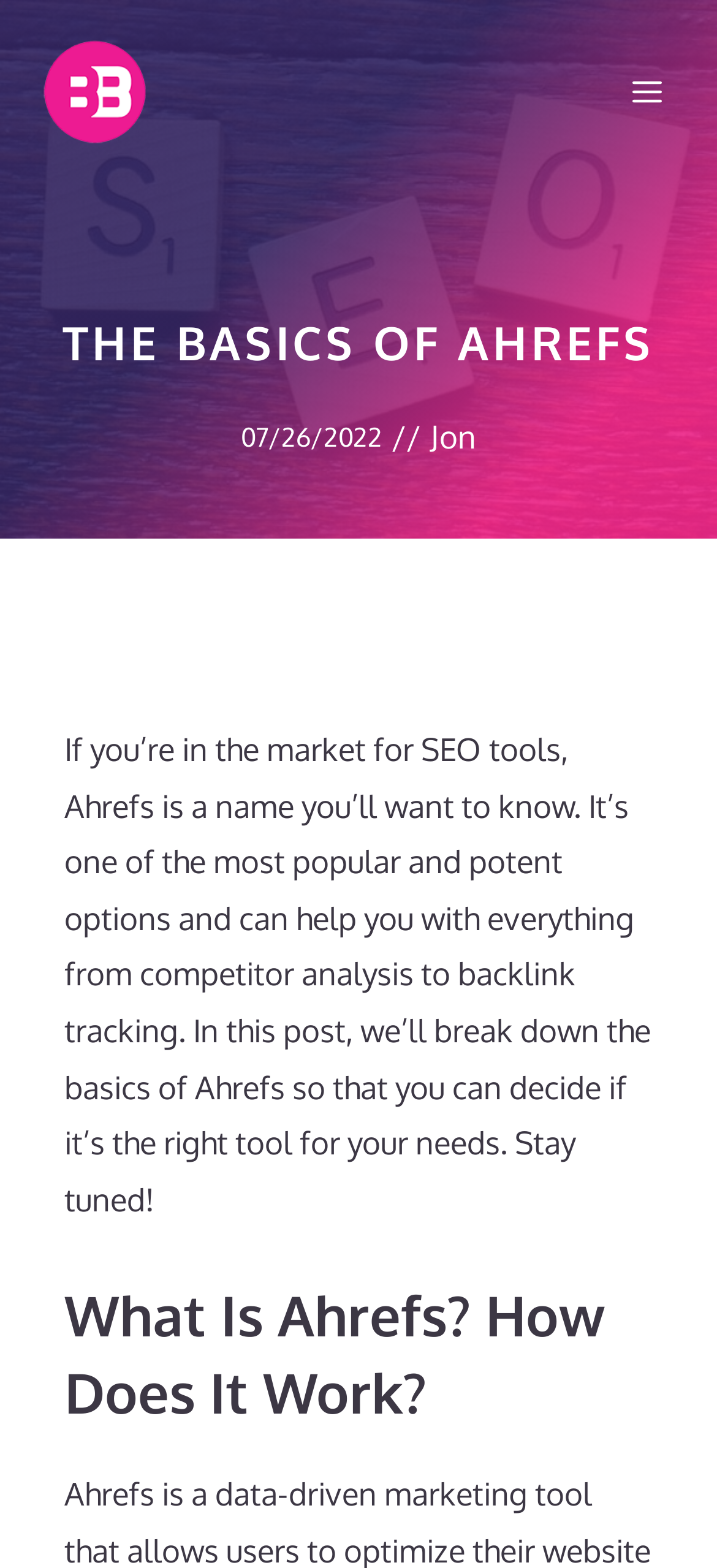Describe all significant elements and features of the webpage.

The webpage is about the basics of Ahrefs, an SEO tool. At the top left corner, there is a link to "BrandBuilders.io" accompanied by an image with the same name. On the top right corner, there is a button labeled "Menu" that controls a mobile menu. 

Below the top section, there is a prominent heading "THE BASICS OF AHREFS" that spans almost the entire width of the page. Underneath the heading, there is a timestamp "07/26/2022" followed by a slash and the author's name "Jon" in a link format. 

The main content of the page starts with a paragraph that introduces Ahrefs as a popular and potent SEO tool, explaining its capabilities and the purpose of the post. This paragraph is quite long and takes up a significant portion of the page. 

Following the introductory paragraph, there is a heading "What Is Ahrefs? How Does It Work?" that marks the beginning of the main content section.